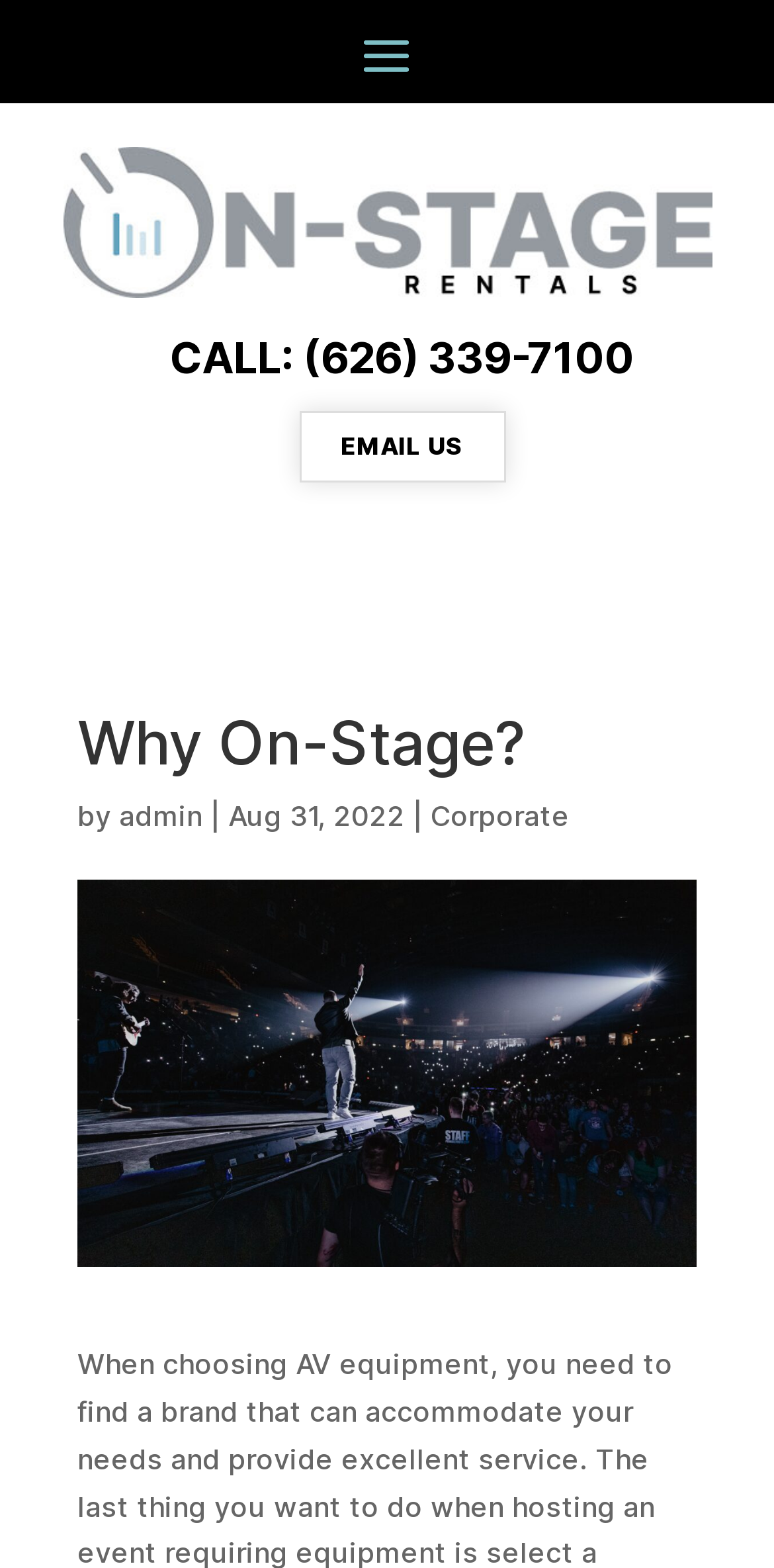Extract the bounding box coordinates for the UI element described as: "admin".

[0.154, 0.509, 0.262, 0.53]